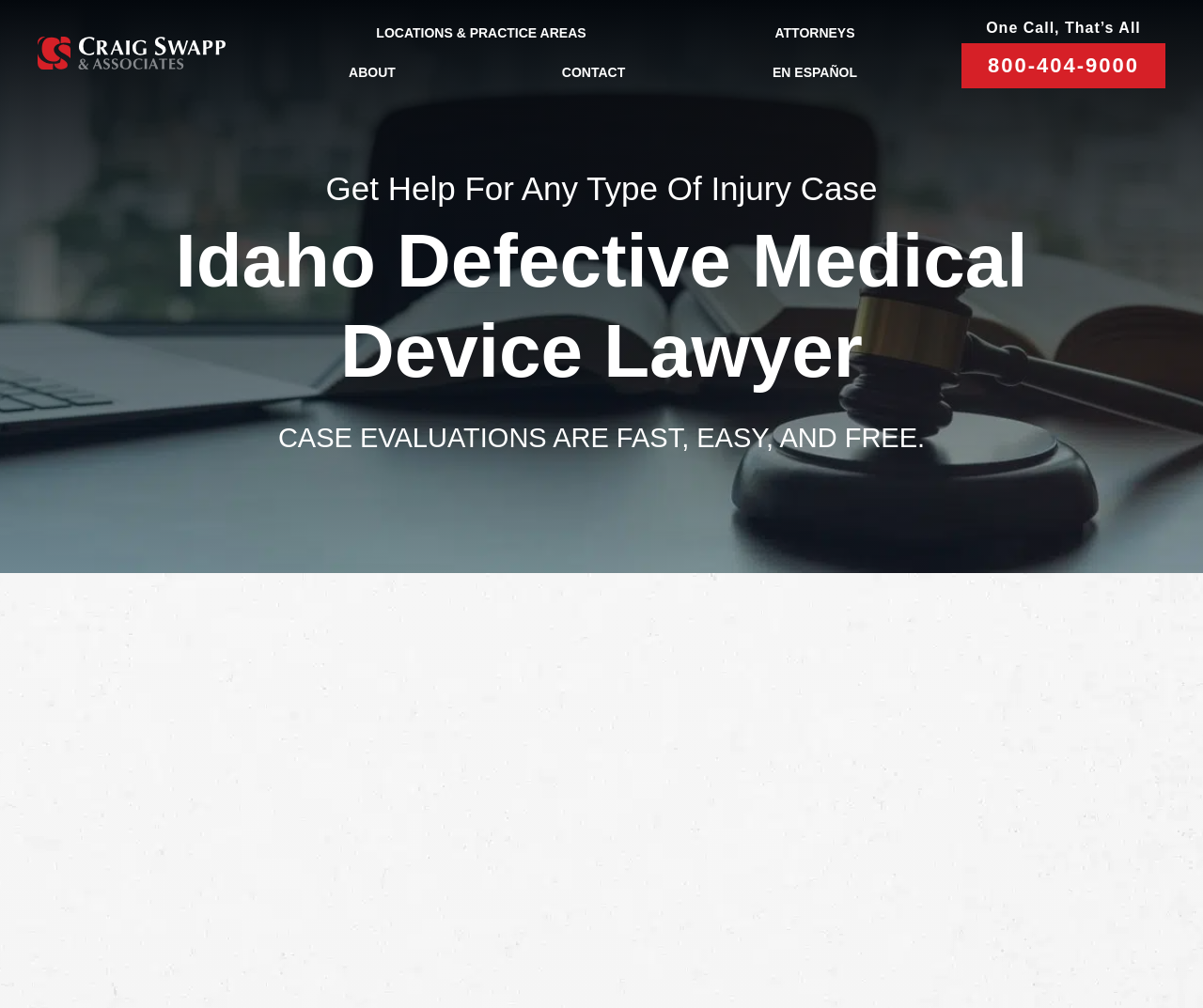Answer the question below in one word or phrase:
What is the name of the law firm?

Craig Swapp & Associates